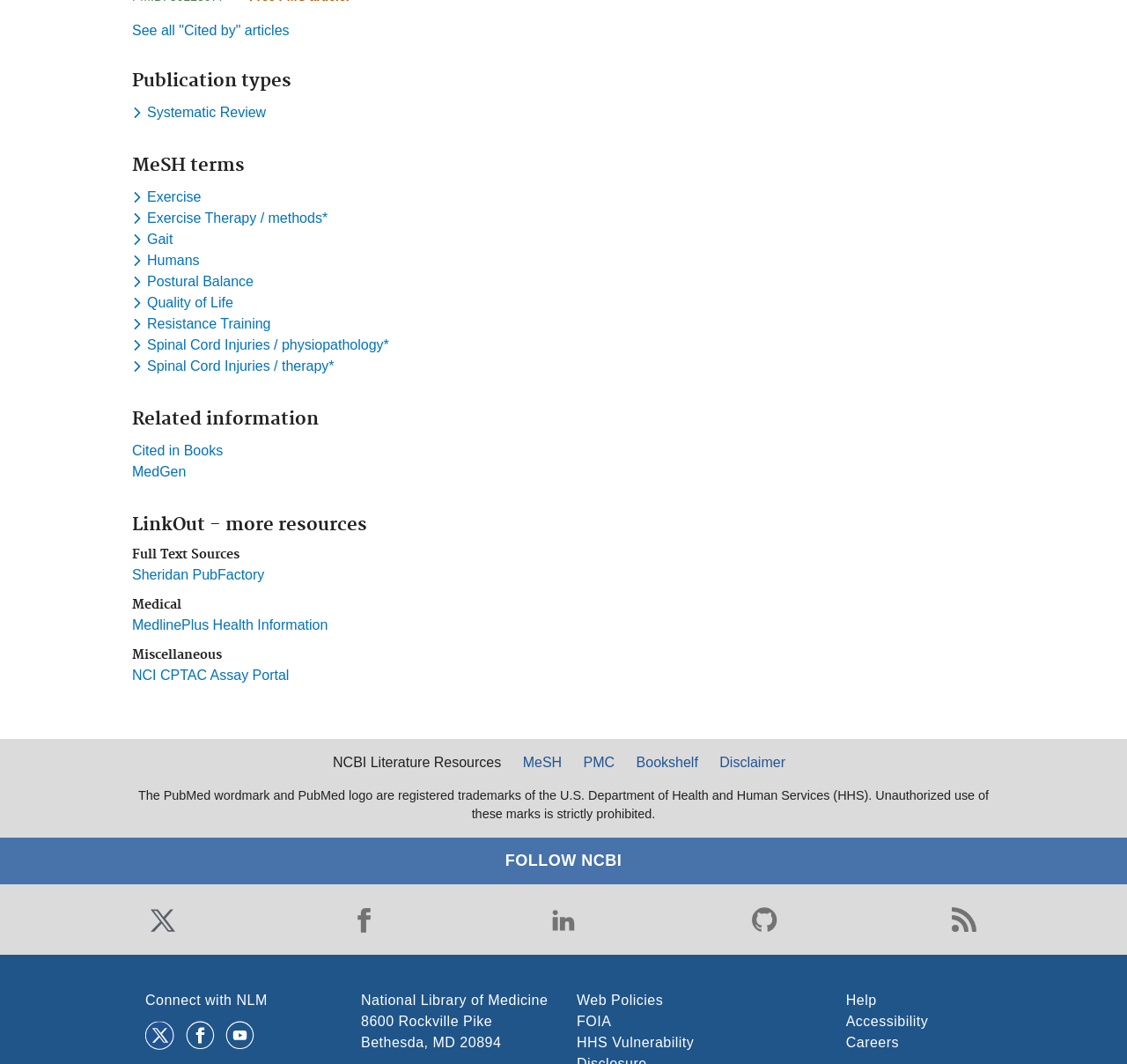Kindly determine the bounding box coordinates for the clickable area to achieve the given instruction: "Sign in".

None